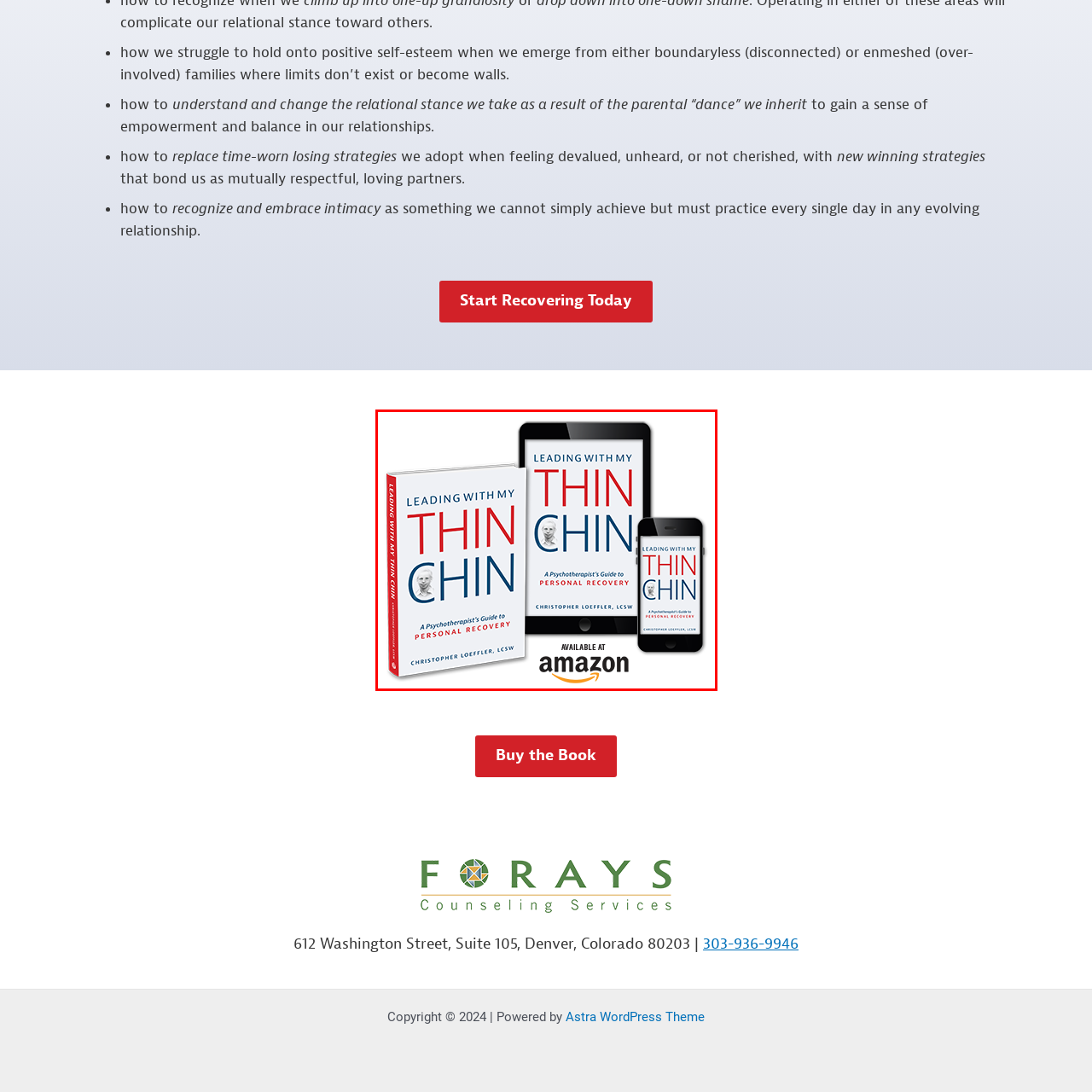Create an extensive caption describing the content of the image outlined in red.

The image features the book "Leading with My Thin Chin" by Christopher Loeffler, depicted in three formats: a printed book, a tablet, and a smartphone. Each format prominently displays the title in bold red and blue letters, emphasizing the theme of personal recovery. Beneath the book titles, a subtitle reads "A Psychotherapist's Guide to Personal Recovery," hinting at the book's focus on mental health and therapeutic insights. The image is complemented by a note indicating that the book is available on Amazon, connecting readers to where they can purchase it. This visual summary highlights the accessibility and versatility of the content across different platforms.